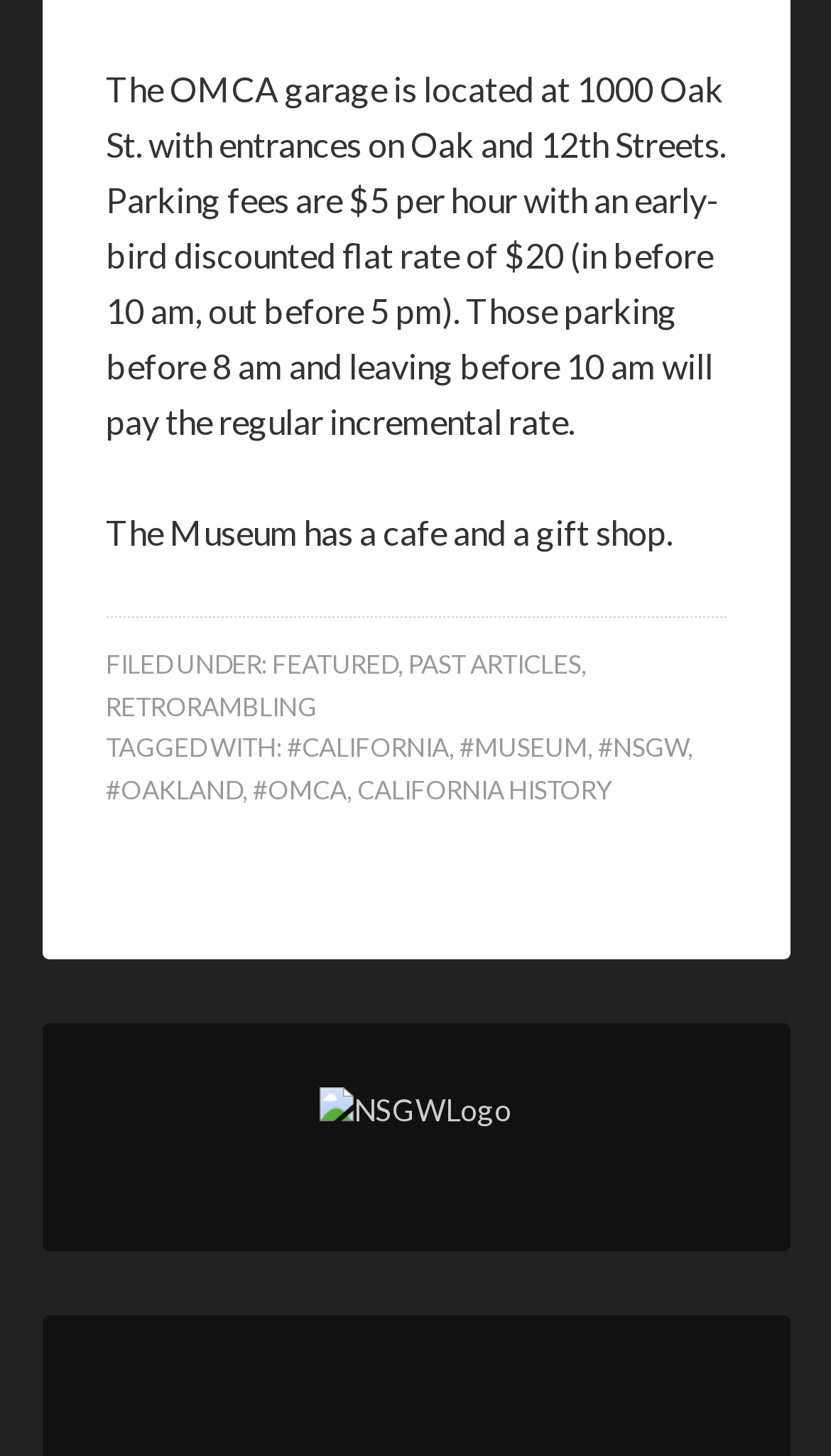Answer the question in one word or a short phrase:
How much does it cost to park at the OMCA garage?

$5 per hour